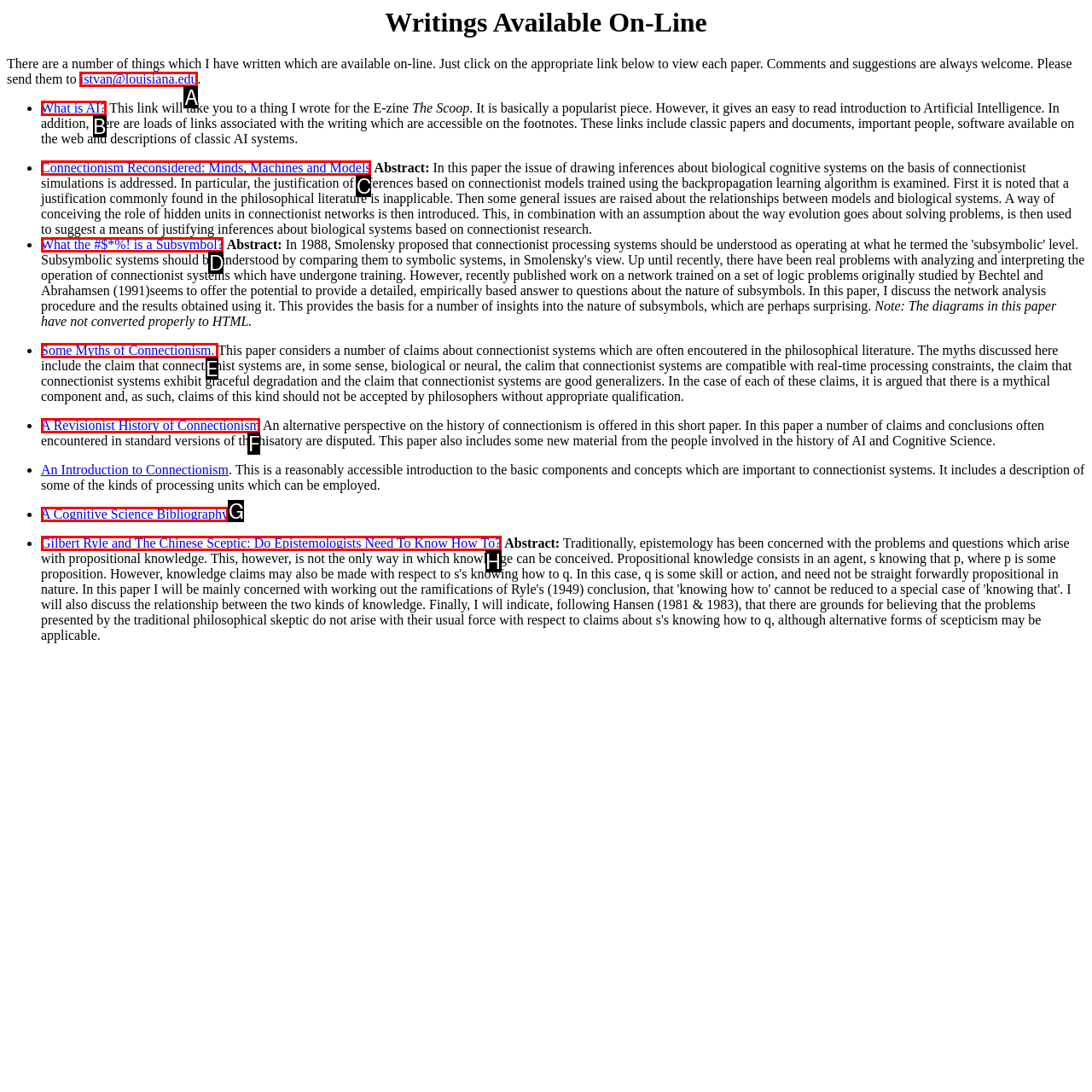Match the option to the description: Economic Development
State the letter of the correct option from the available choices.

None